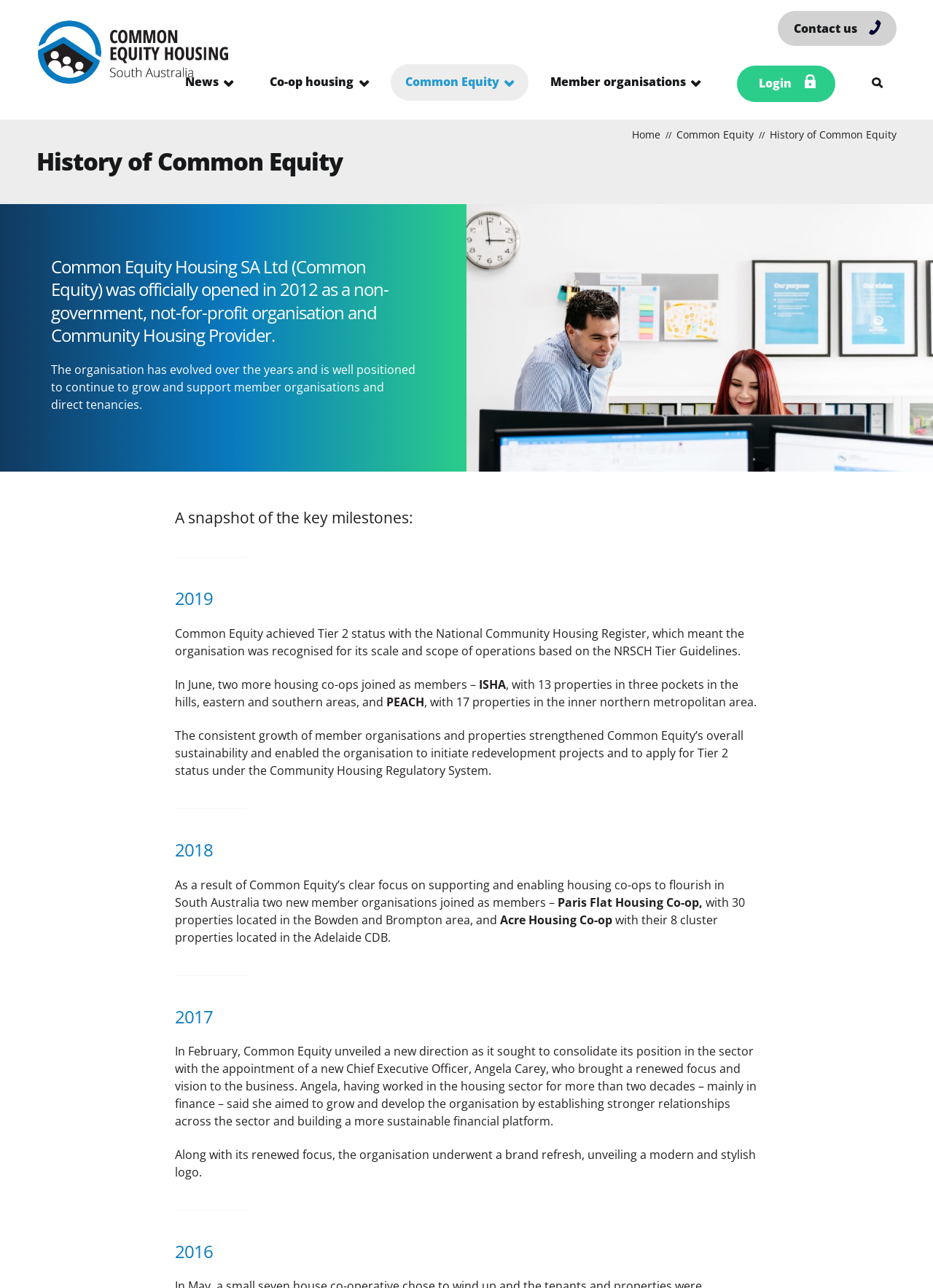What is the name of the organisation?
Based on the image, please offer an in-depth response to the question.

The name of the organisation can be found in the heading 'Common Equity Housing SA Ltd (Common Equity) was officially opened in 2012 as a non-government, not-for-profit organisation and Community Housing Provider.'